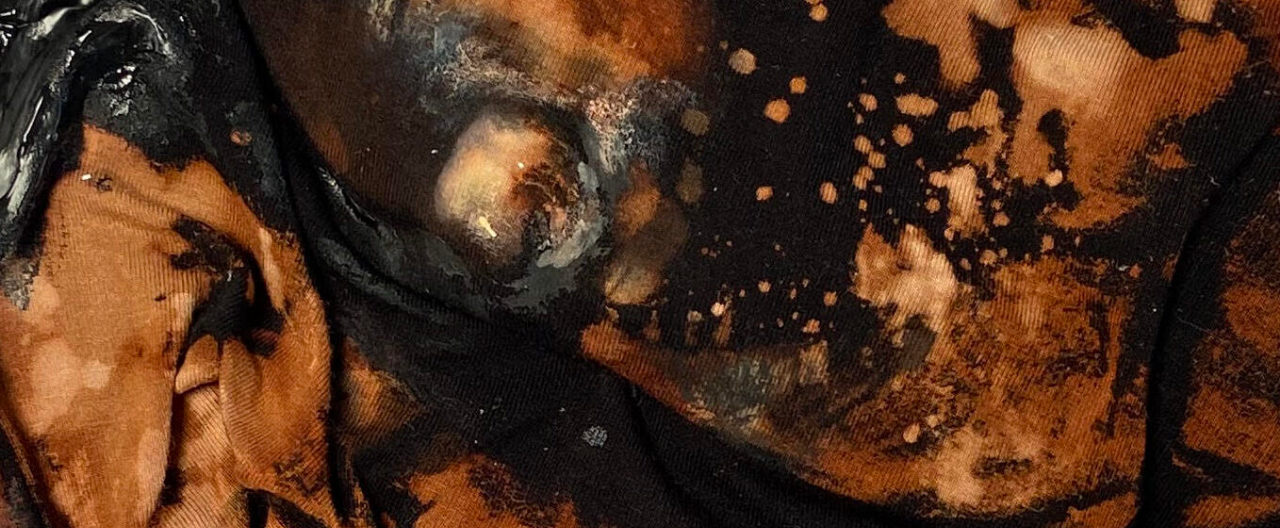What is the title of Natalia Santos' project? Based on the screenshot, please respond with a single word or phrase.

Memory